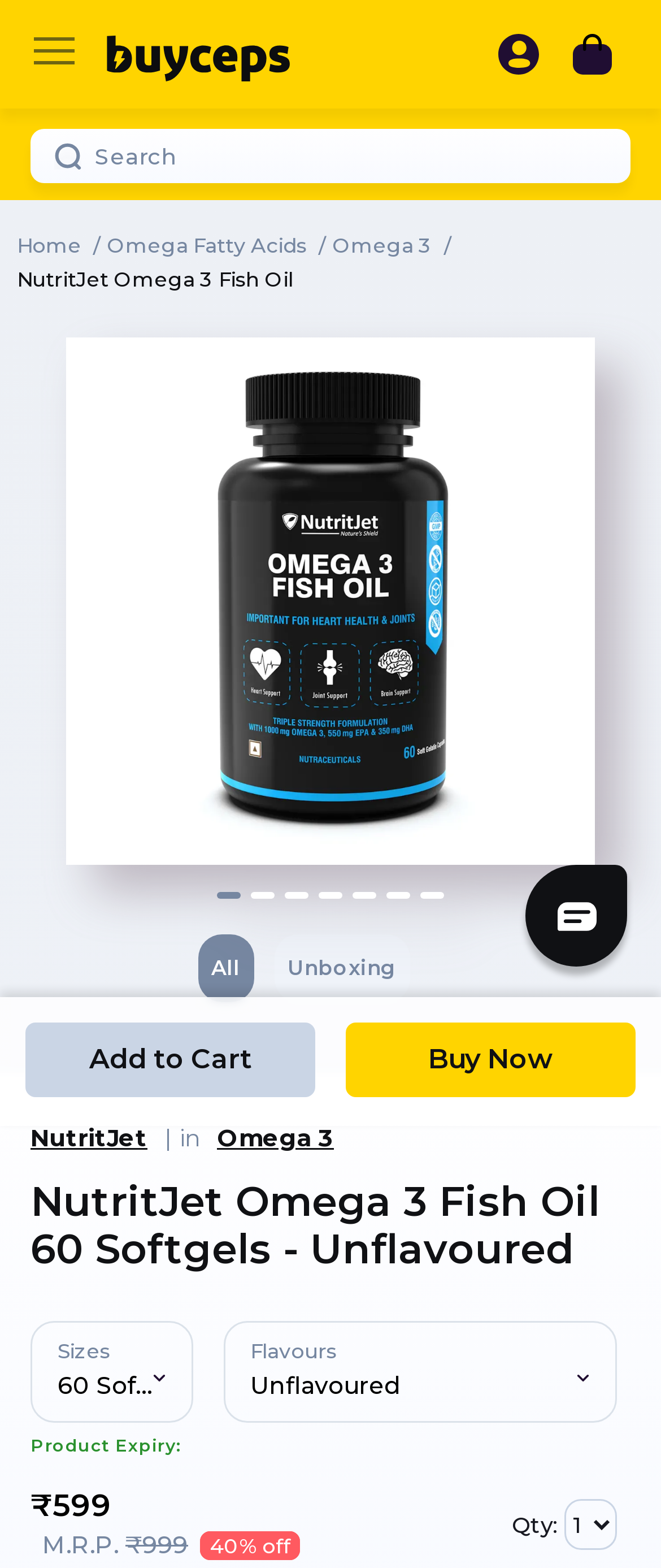Generate a comprehensive caption for the webpage you are viewing.

The webpage is an online store selling health and nutrition supplements, specifically showcasing the product "NutritJet Omega 3 Fish Oil". 

At the top left corner, there is a menu icon and a link to the Buyceps logo. On the top right corner, there are two icons, possibly for user account or cart. 

Below the logo, there is a search bar that spans almost the entire width of the page. 

The main navigation menu is located below the search bar, with links to "Home", "Omega Fatty Acids", "Omega 3", and the current product page "NutritJet Omega 3 Fish Oil". 

The product information section starts with a heading that displays the product name and description. Below this, there are three tabs labeled "All", "Unboxing", and "NutritJet". 

The product details section displays the product name, size, and flavor options. The size options are listed as "60 Softgels", and the flavor option is "Unflavoured". There are also images accompanying these options. 

Further down, the product expiry date is mentioned, followed by the pricing information, which shows a discounted price of ₹599 with a 40% discount. 

The quantity selection and "Add to Cart" and "Buy Now" buttons are placed below the pricing information. 

There is also an image on the right side of the page, possibly a product image or a promotional banner.